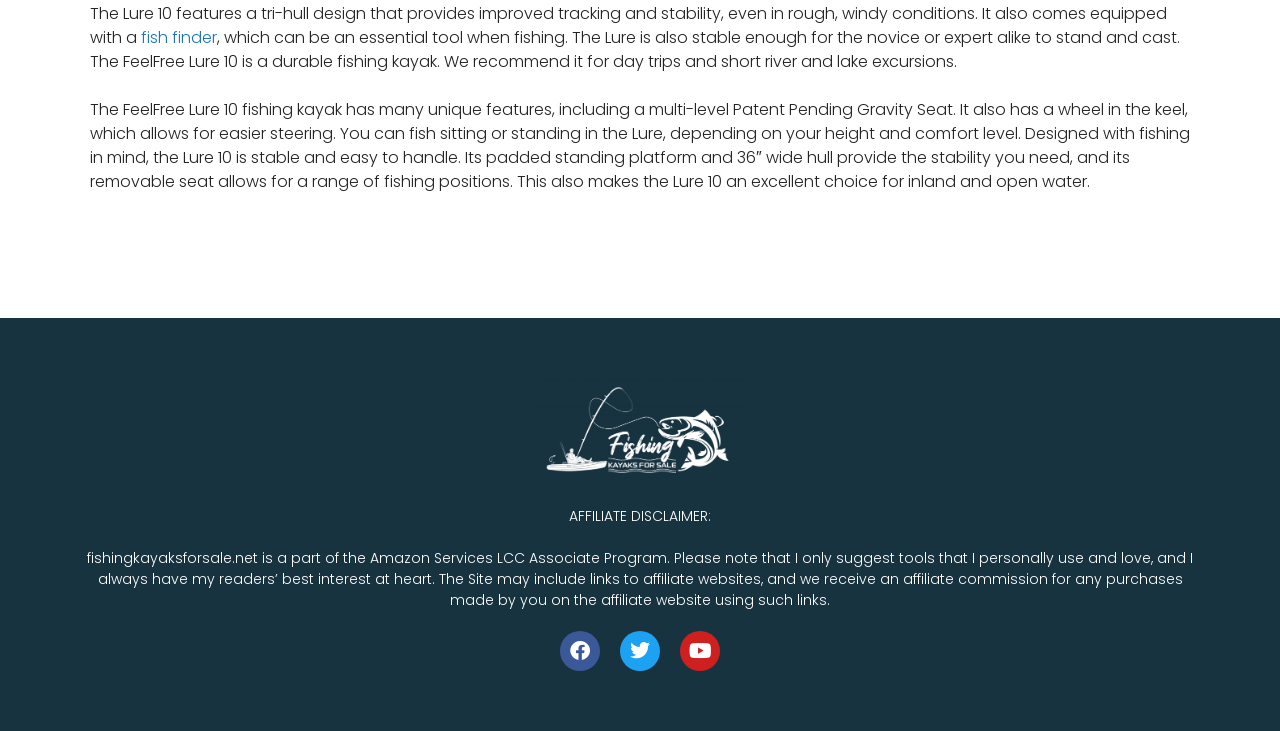Respond to the question below with a concise word or phrase:
What is the name of the fishing kayak?

FeelFree Lure 10